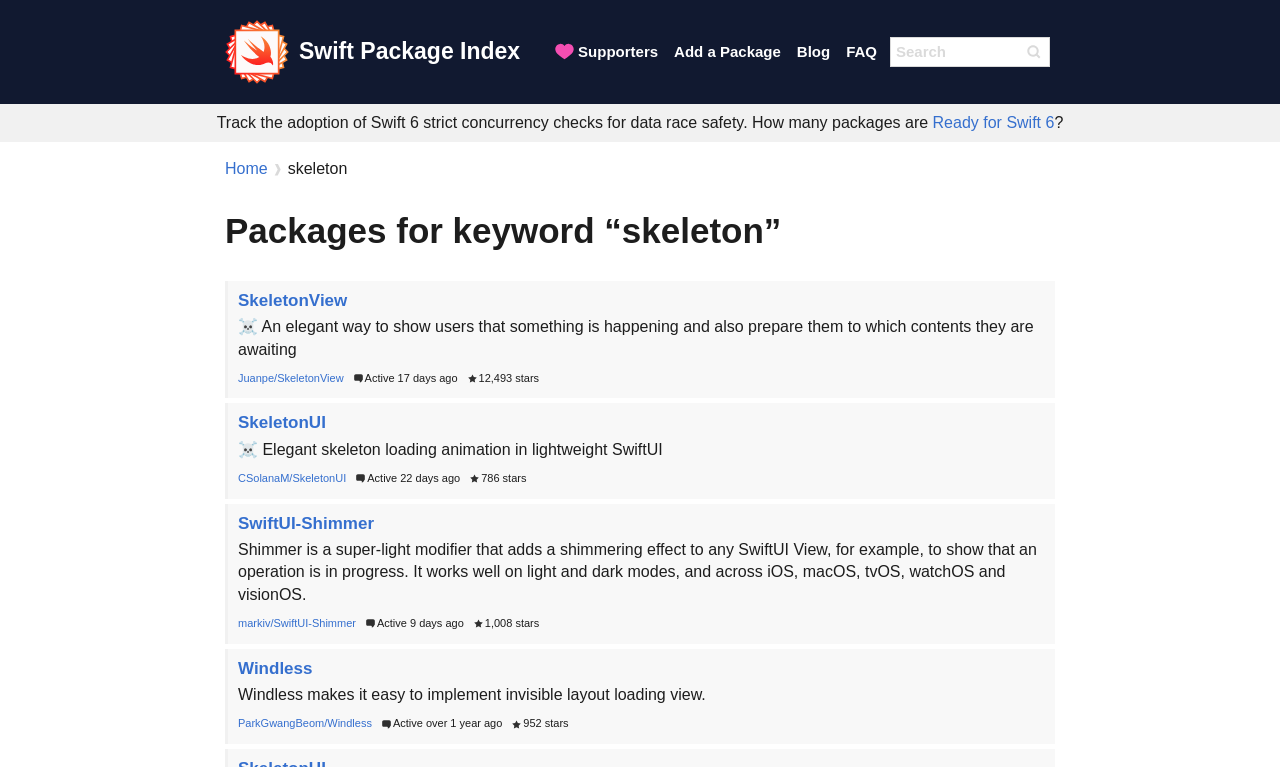Find the bounding box coordinates of the clickable region needed to perform the following instruction: "Visit the FAQ page". The coordinates should be provided as four float numbers between 0 and 1, i.e., [left, top, right, bottom].

[0.659, 0.052, 0.688, 0.082]